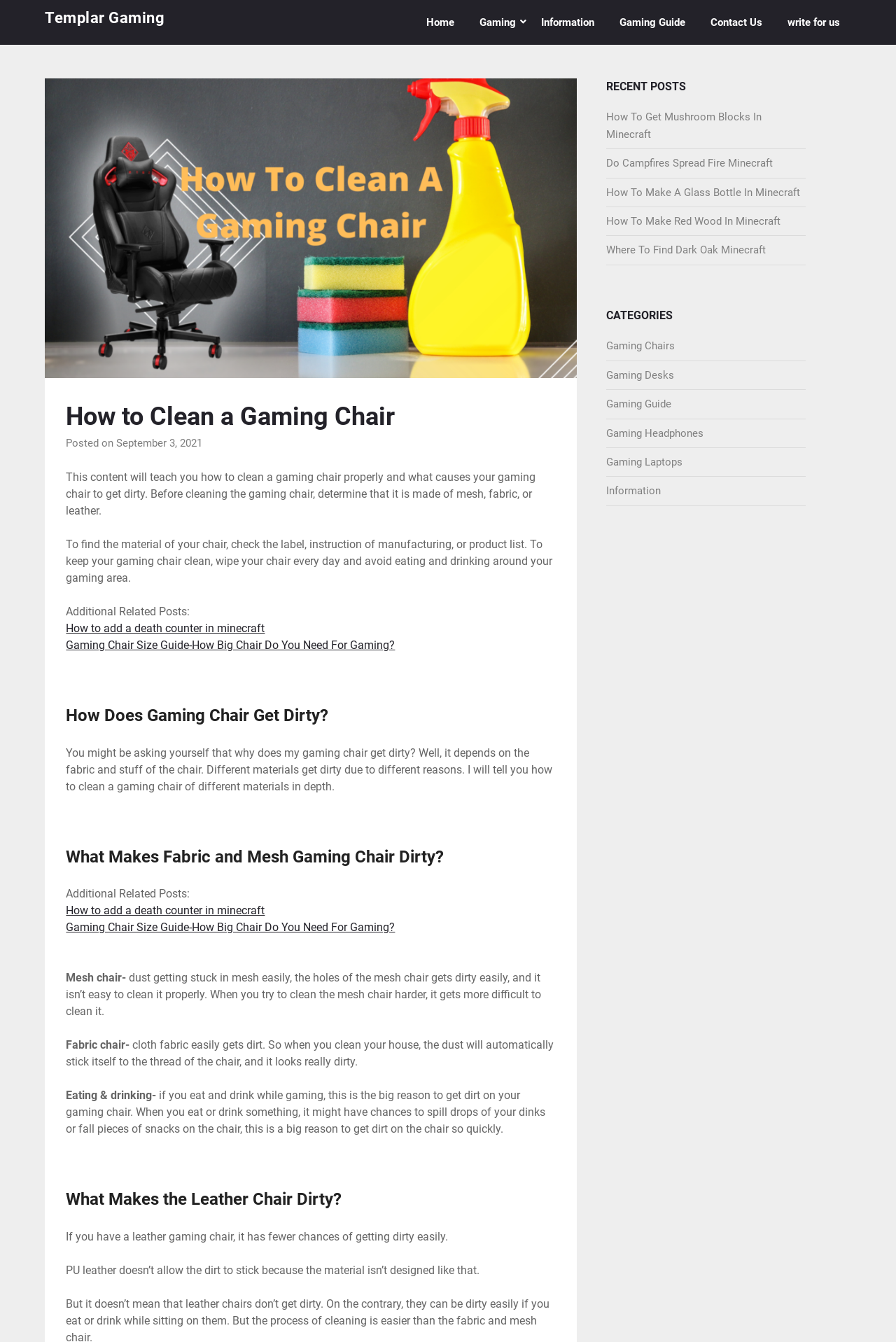Identify the headline of the webpage and generate its text content.

How to Clean a Gaming Chair